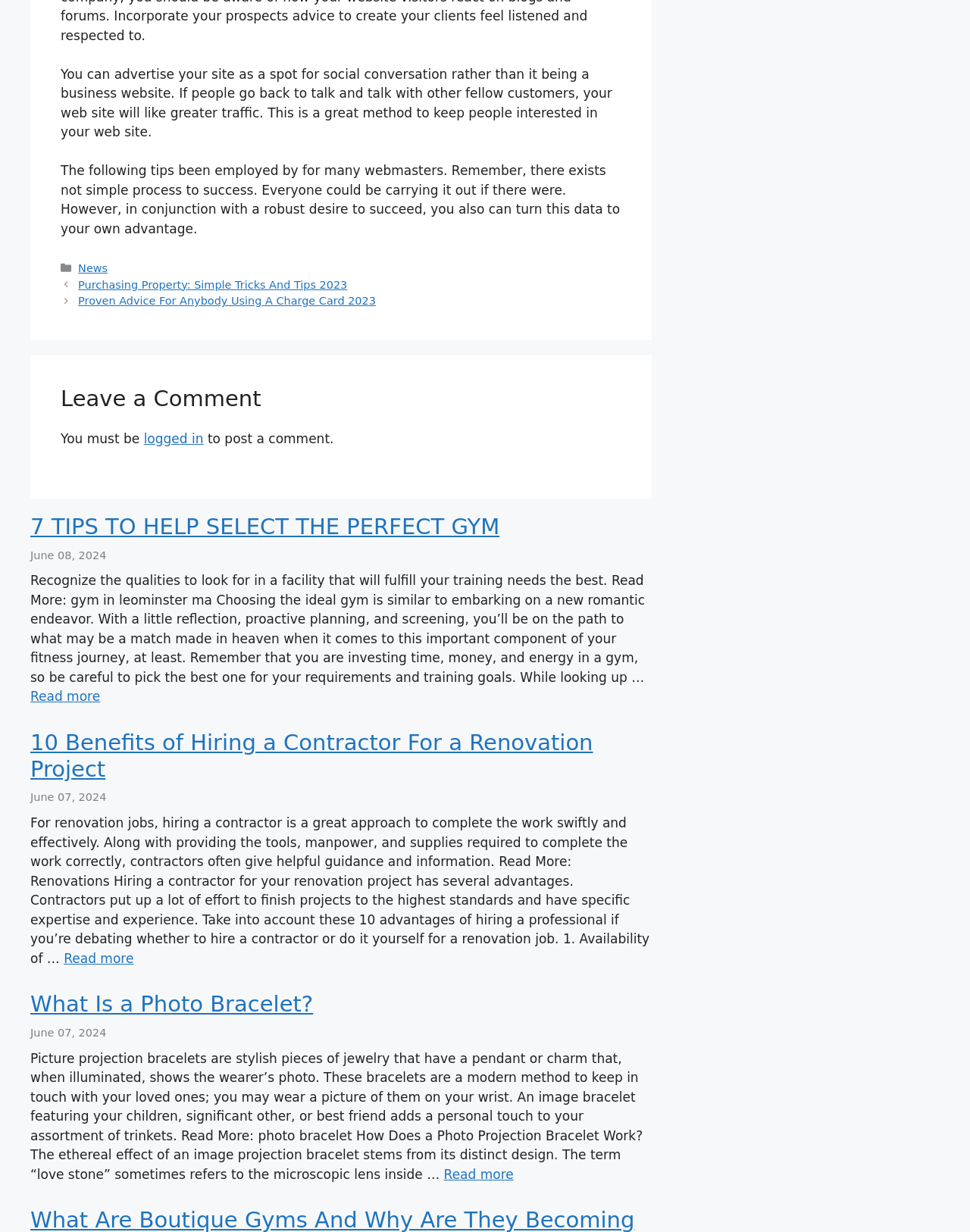Find and indicate the bounding box coordinates of the region you should select to follow the given instruction: "Click on the 'News' link".

[0.081, 0.213, 0.111, 0.223]